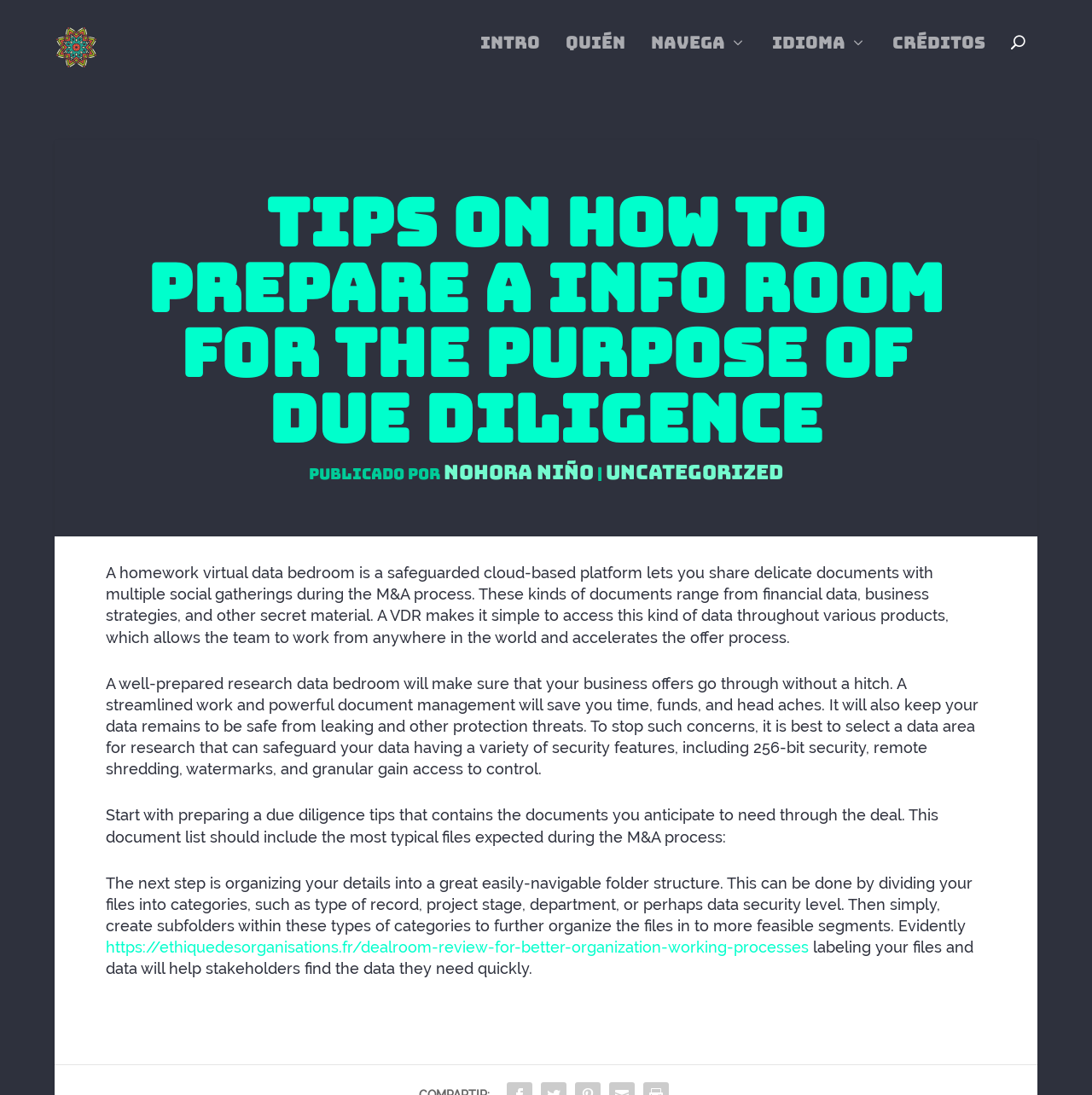Given the description "Navega", determine the bounding box of the corresponding UI element.

[0.596, 0.044, 0.684, 0.097]